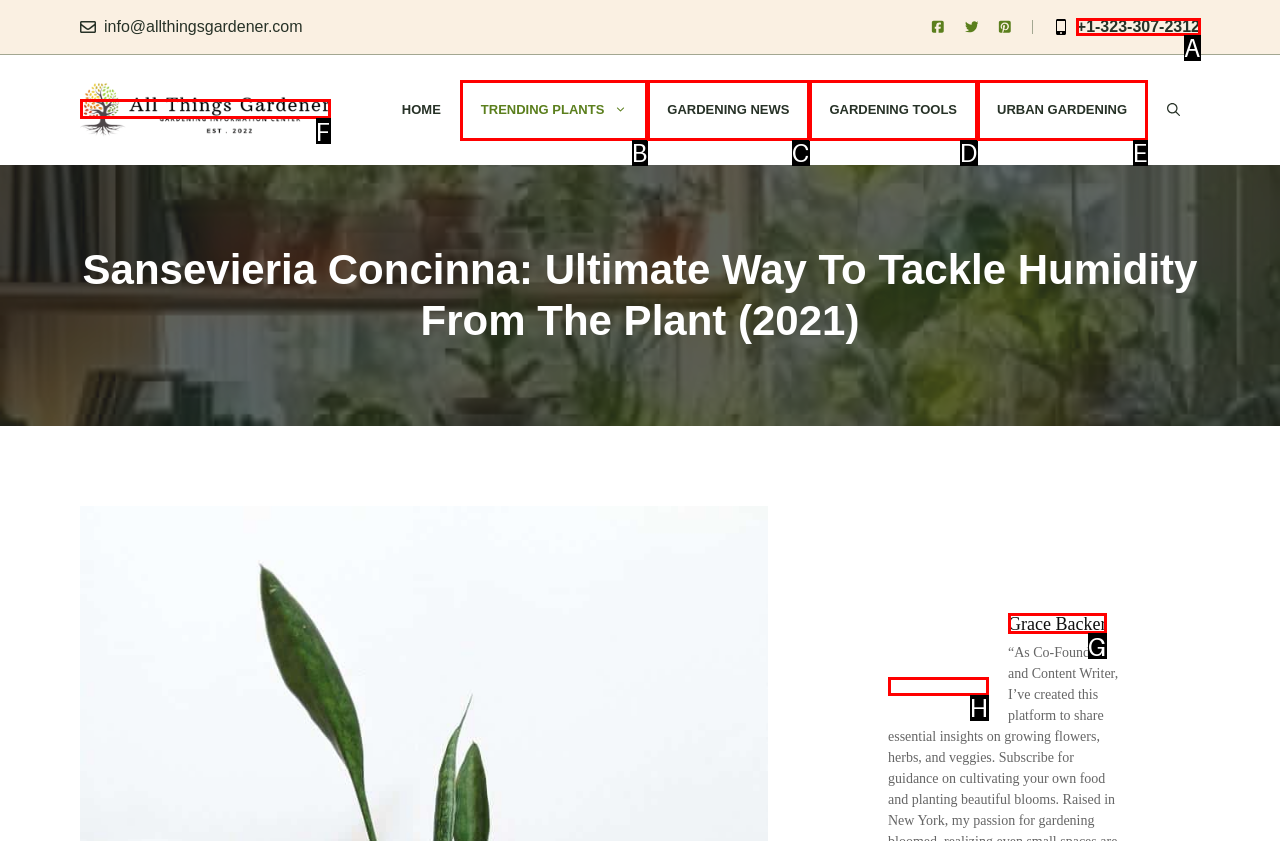Show which HTML element I need to click to perform this task: Read the article by Grace Baker Answer with the letter of the correct choice.

H